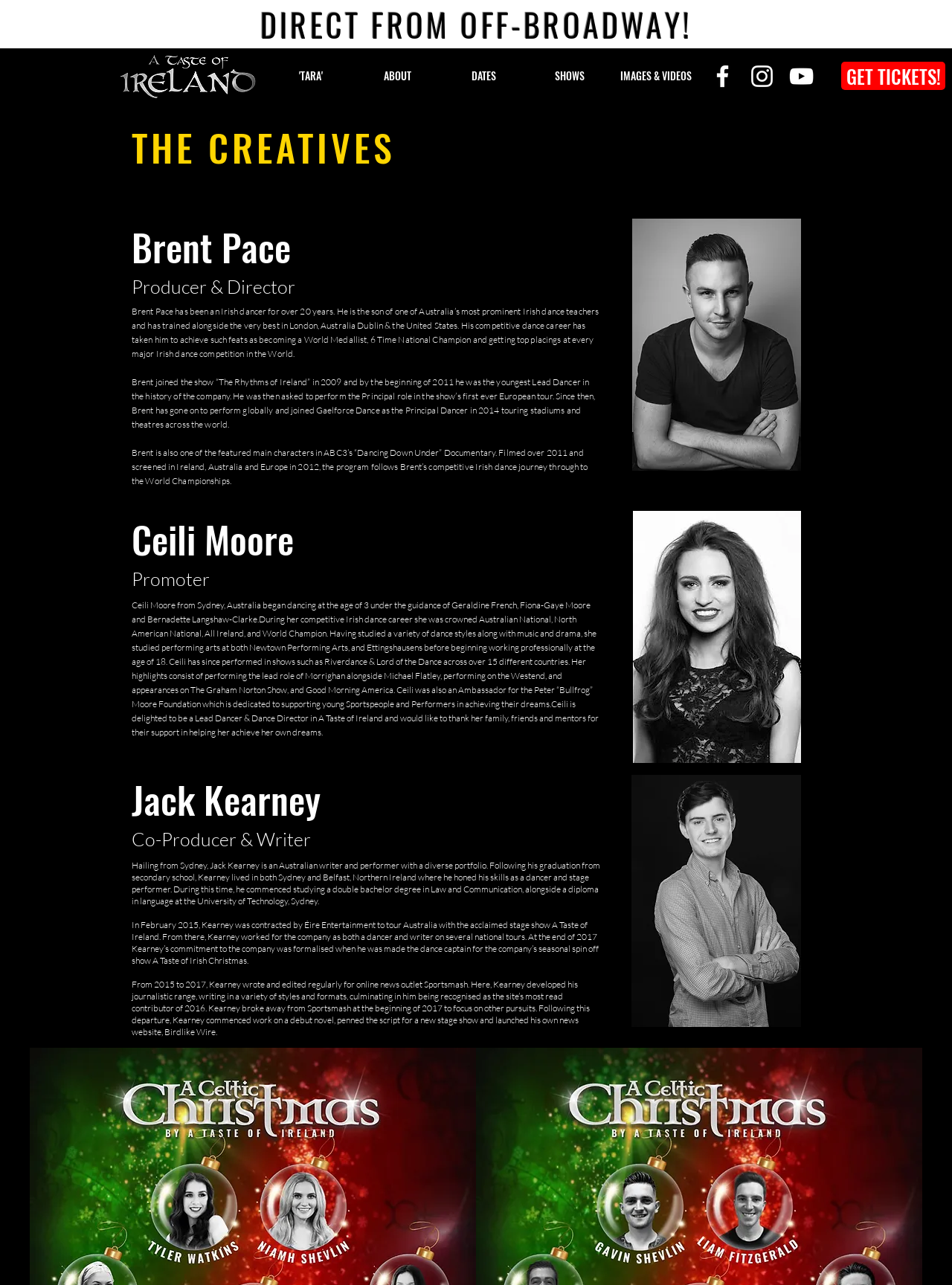How many times has Brent Pace been a National Champion?
Kindly offer a detailed explanation using the data available in the image.

I found the answer by looking at the text about Brent Pace's competitive dance career, which says '6 Time National Champion'. This indicates that Brent Pace has been a National Champion six times.